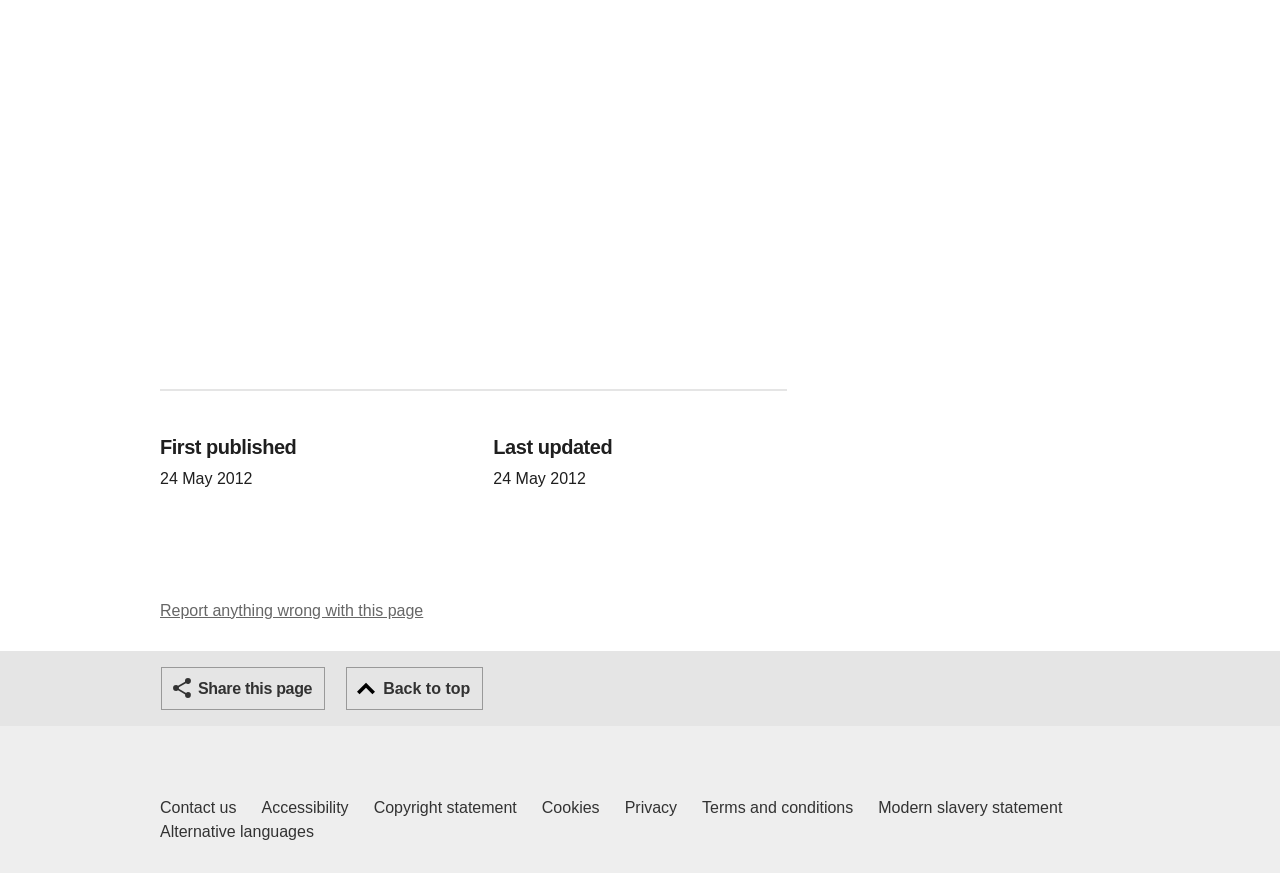Answer in one word or a short phrase: 
What is the purpose of the button at the bottom?

Back to top